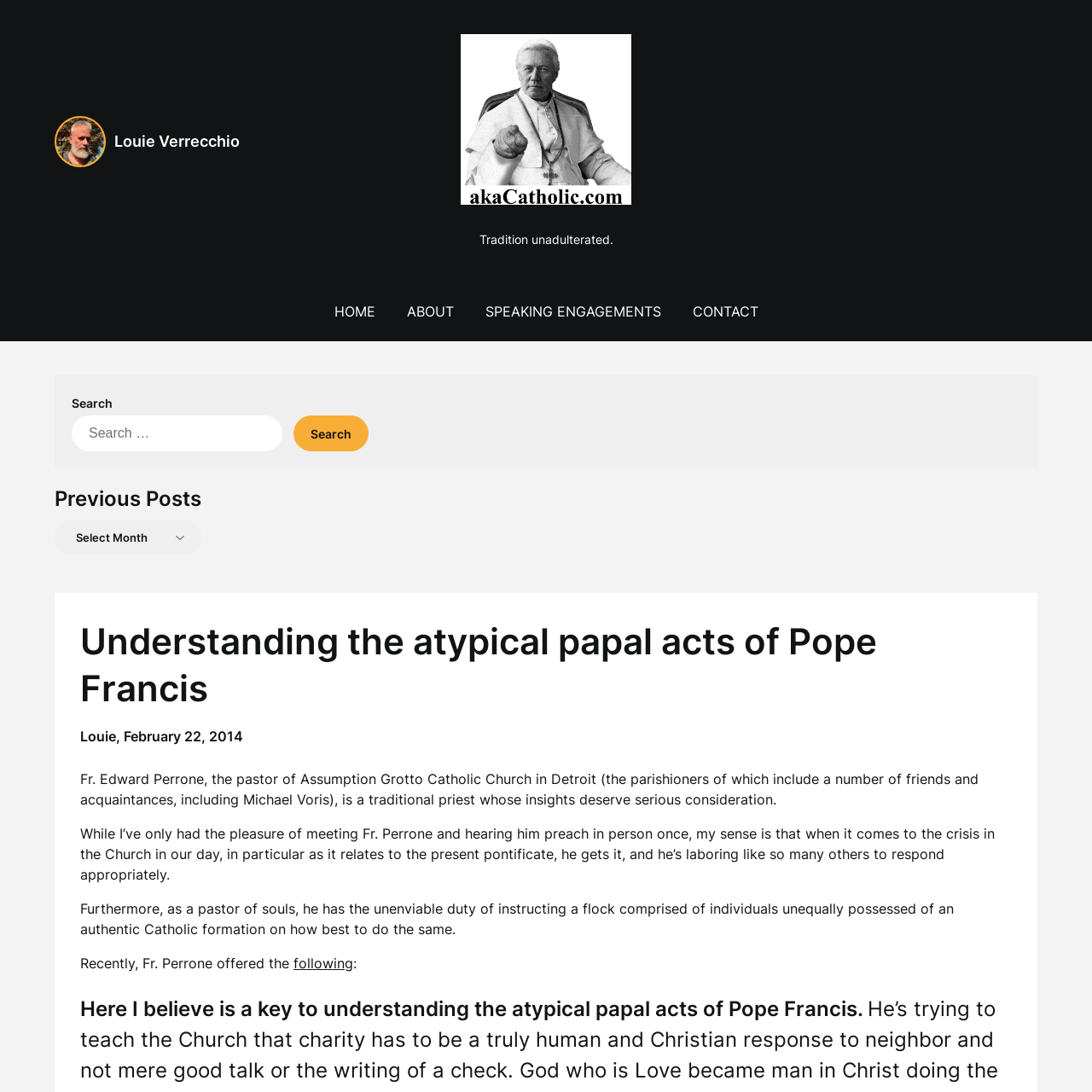Explain the contents of the webpage comprehensively.

The webpage appears to be a blog or article page, with a focus on Catholicism and the papacy. At the top, there is a header section with links to "HOME", "ABOUT", "SPEAKING ENGAGEMENTS", and "CONTACT". Below this, there is a search bar with a label "Search for:" and a button to submit the search query.

The main content of the page is an article titled "Understanding the atypical papal acts of Pope Francis". The article is written by Louie Verrecchio, as indicated by the author's name at the top of the page. The article discusses Fr. Edward Perrone, a traditional Catholic priest, and his insights on the crisis in the Church.

The article is divided into several paragraphs, with the first paragraph introducing Fr. Perrone and his background. The subsequent paragraphs discuss Fr. Perrone's views on the papacy and the Church, with quotes and references to his sermons. There are also links to specific dates, such as February 22, 2014, which may be related to Fr. Perrone's sermons or writings.

Throughout the article, there are no images, but there are several links to other pages or resources. The overall layout is organized, with clear headings and concise text. The article appears to be a thoughtful and in-depth discussion of Catholicism and the papacy, with a focus on Fr. Perrone's insights and perspectives.